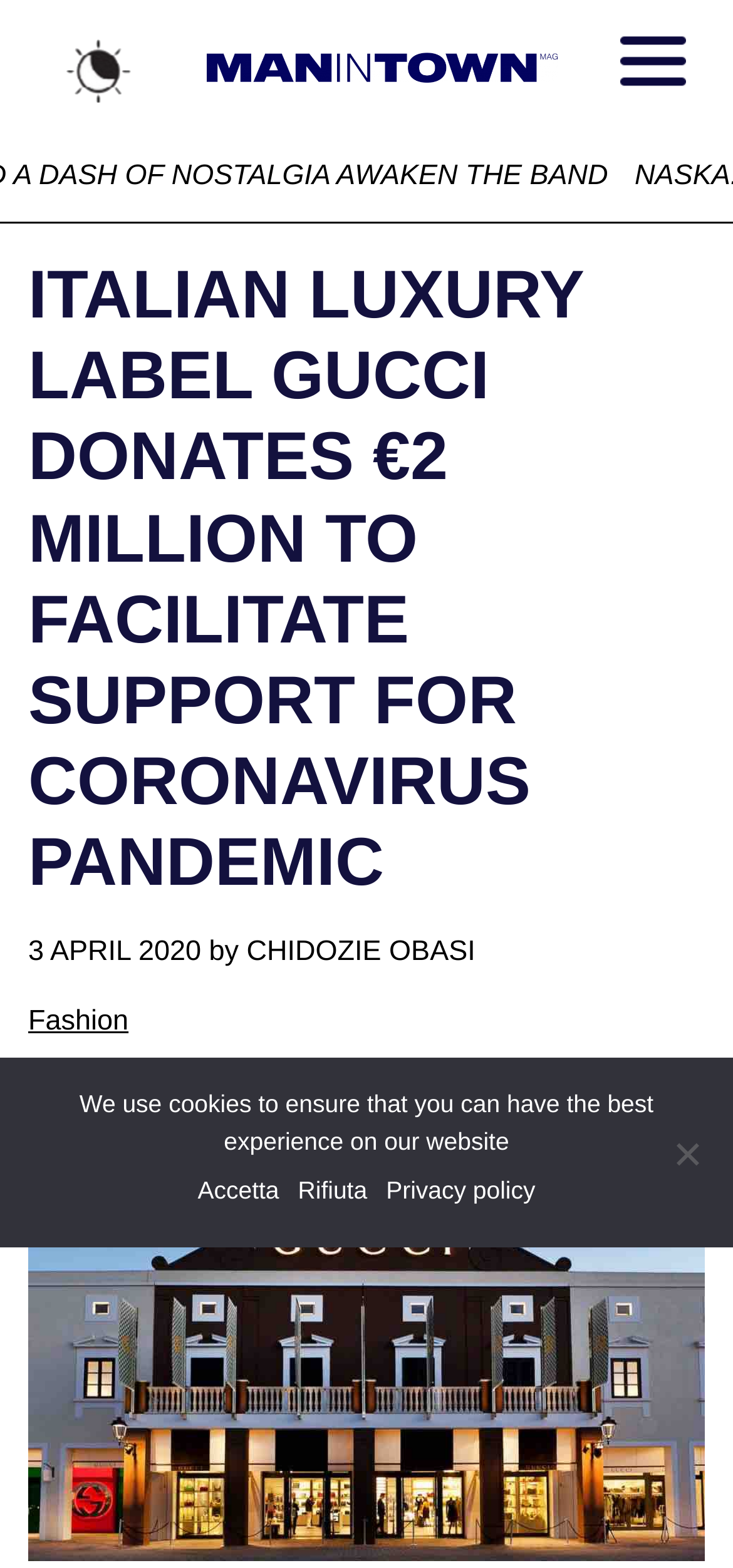Please give a concise answer to this question using a single word or phrase: 
What is the date of the article?

3 APRIL 2020